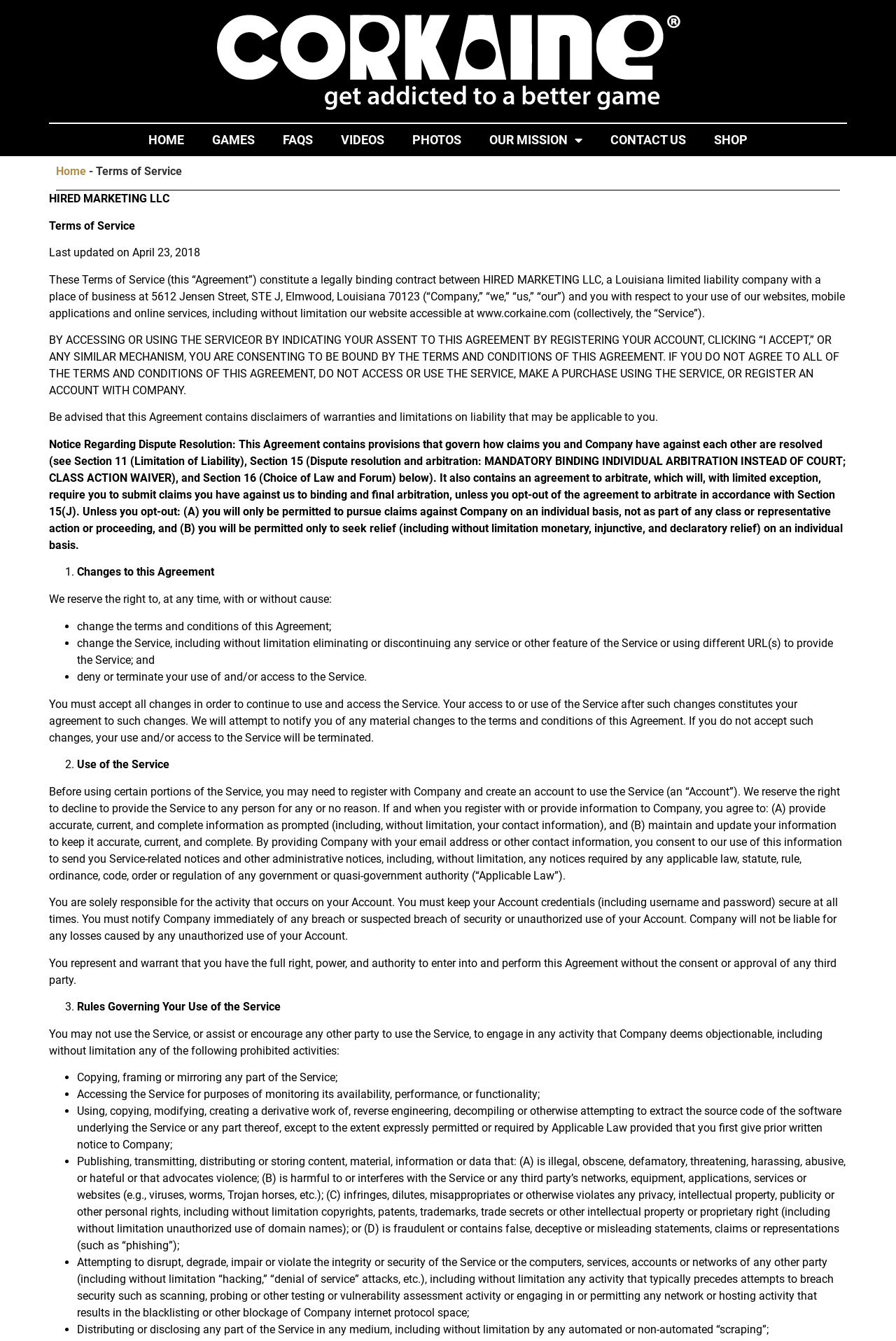Find the bounding box coordinates of the element I should click to carry out the following instruction: "Click CONTACT US".

[0.666, 0.092, 0.781, 0.116]